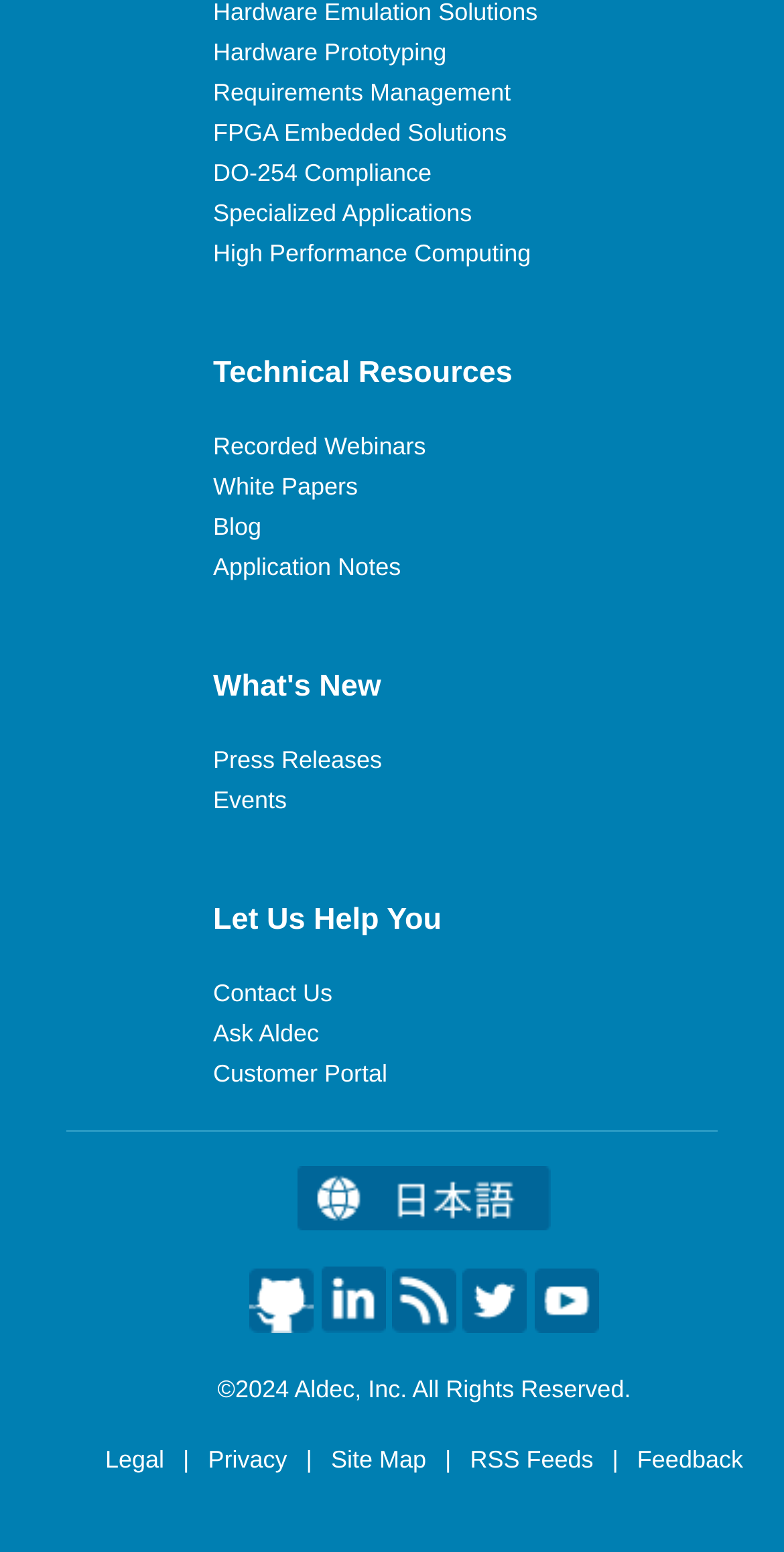Specify the bounding box coordinates of the area to click in order to execute this command: 'View Recorded Webinars'. The coordinates should consist of four float numbers ranging from 0 to 1, and should be formatted as [left, top, right, bottom].

[0.272, 0.278, 0.543, 0.297]